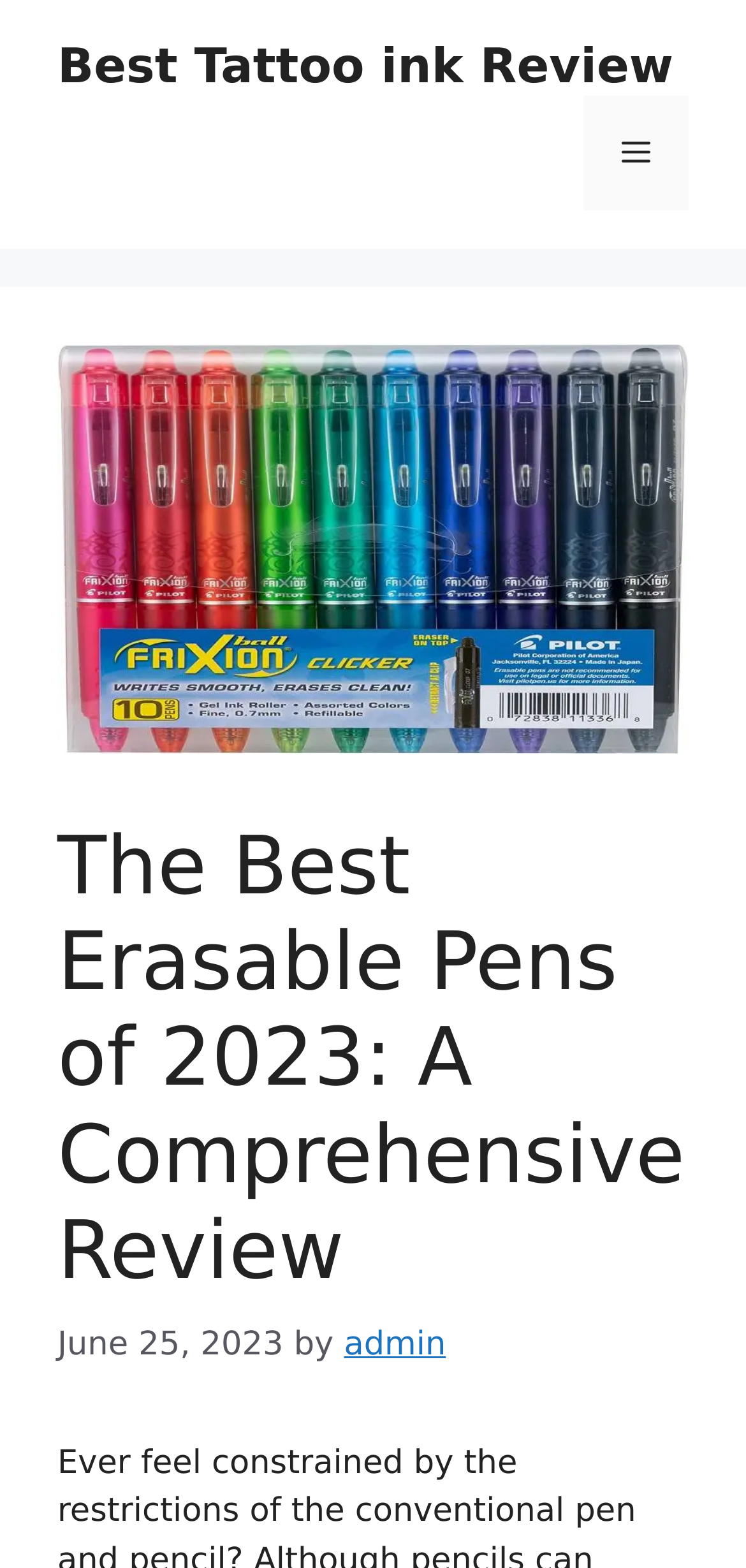Given the description: "Best Tattoo ink Review", determine the bounding box coordinates of the UI element. The coordinates should be formatted as four float numbers between 0 and 1, [left, top, right, bottom].

[0.077, 0.024, 0.903, 0.06]